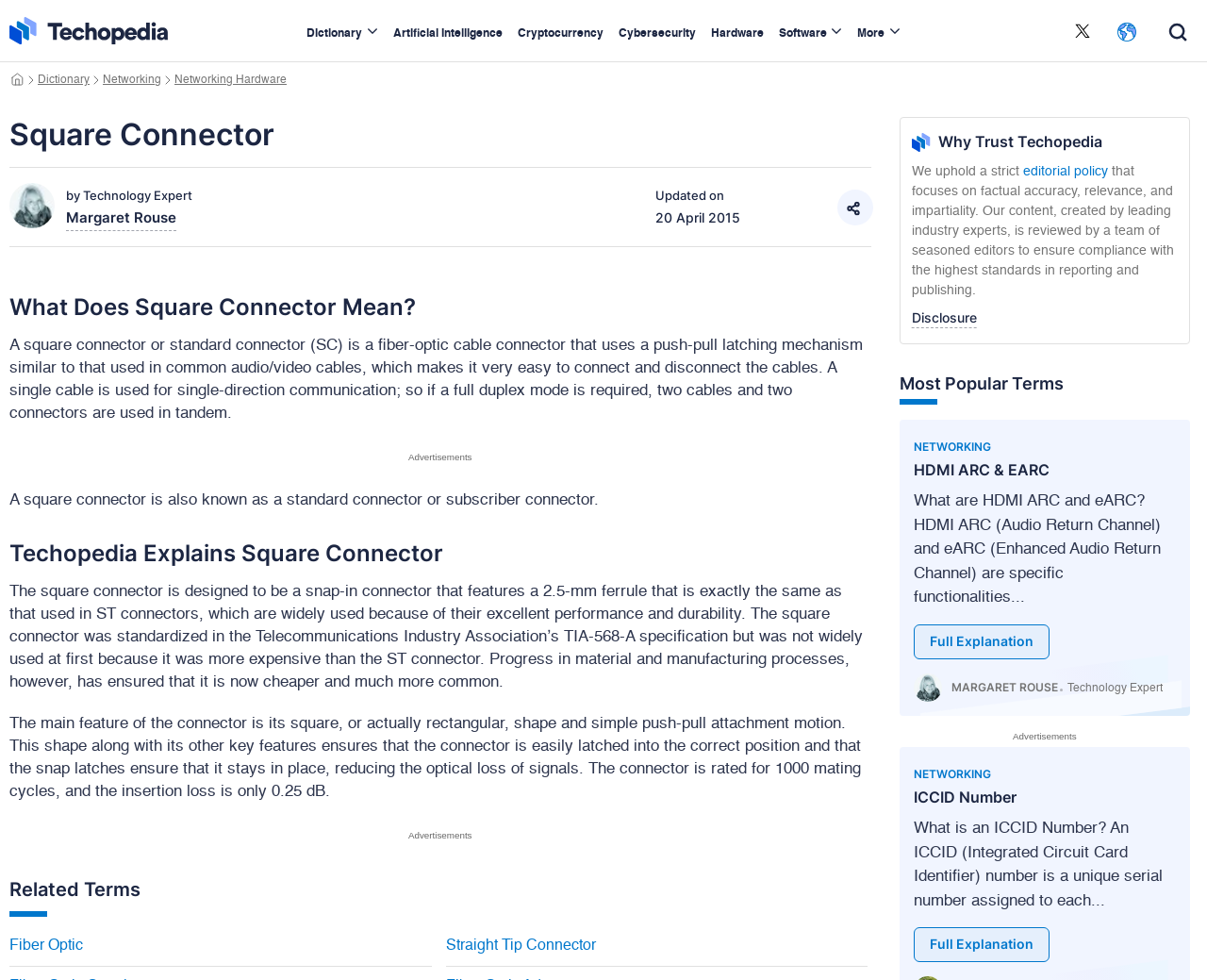Locate the bounding box coordinates of the clickable part needed for the task: "Learn about HDMI ARC & EARC".

[0.757, 0.47, 0.974, 0.49]